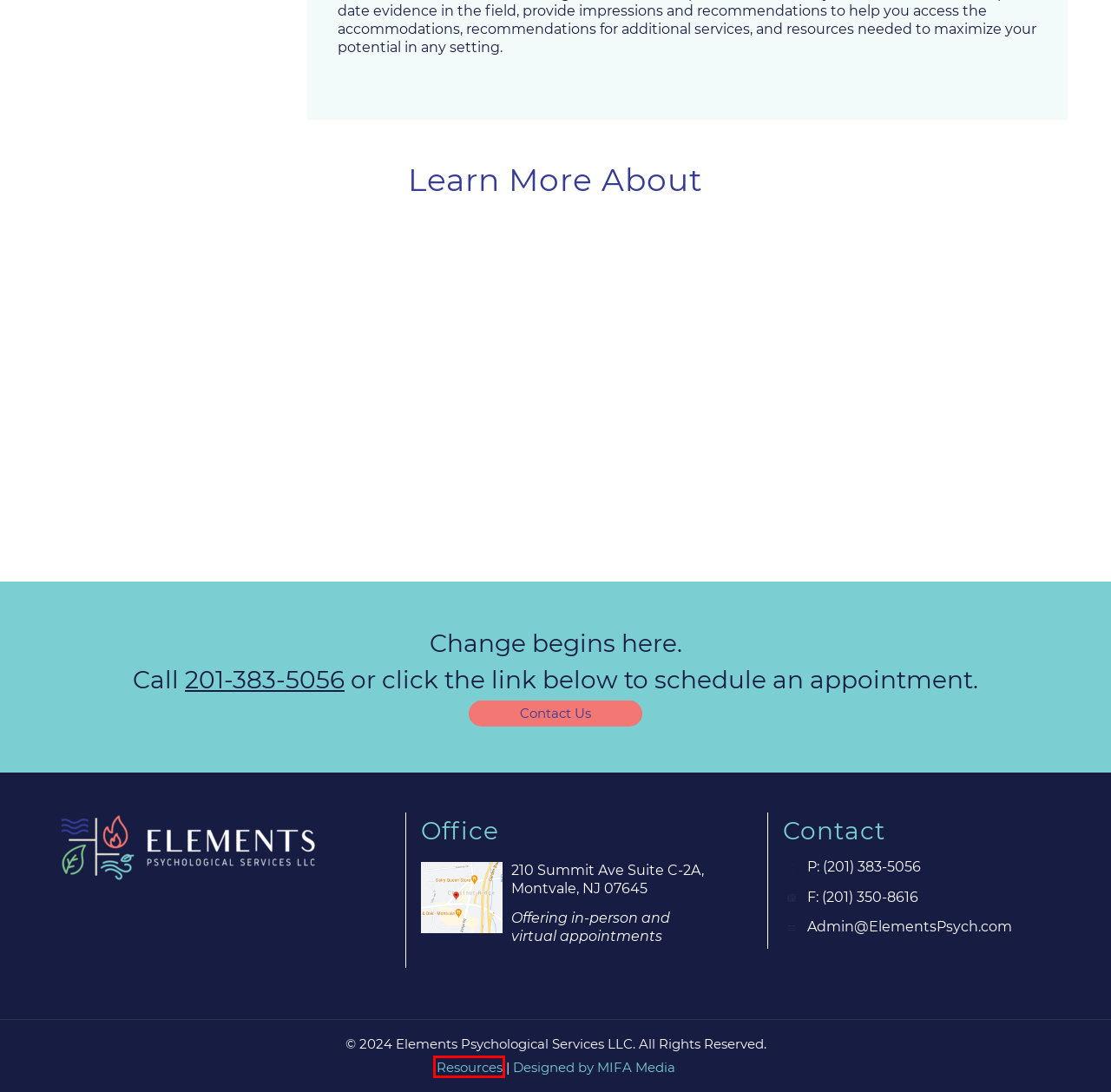Given a screenshot of a webpage with a red rectangle bounding box around a UI element, select the best matching webpage description for the new webpage that appears after clicking the highlighted element. The candidate descriptions are:
A. Neuropsychological Evaluation
B. Psychoeducational Evaluation
C. About - Elements Psychological Services LLC
D. Contact - Elements Psychological Services LLC
E. Psychotherapy for Depression
F. Resource Center | Elements Psychological Services LLC
G. FAQs - Elements Psychological Services LLC
H. Executive Function Treatment

F